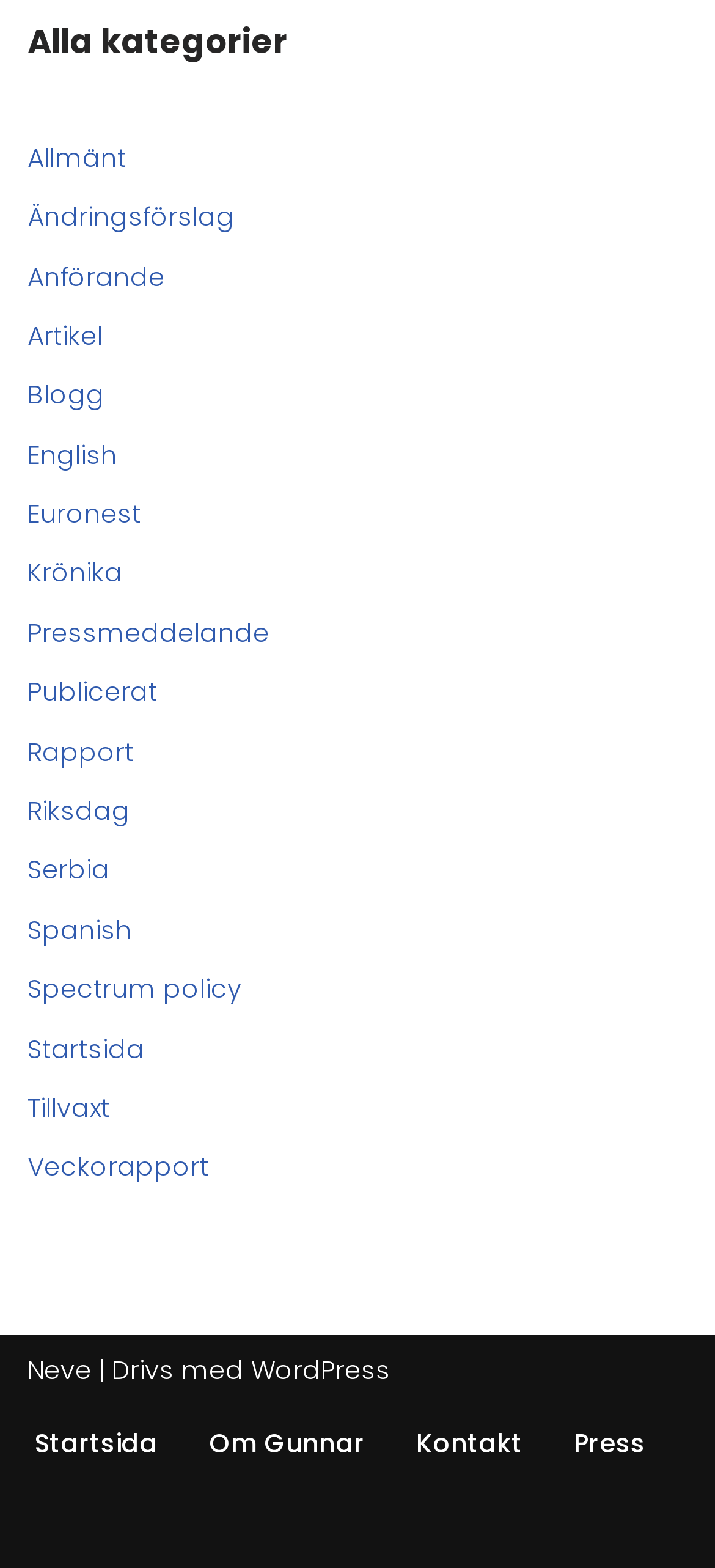Identify the bounding box coordinates for the element that needs to be clicked to fulfill this instruction: "Click on the 'Allmänt' category". Provide the coordinates in the format of four float numbers between 0 and 1: [left, top, right, bottom].

[0.038, 0.089, 0.177, 0.112]